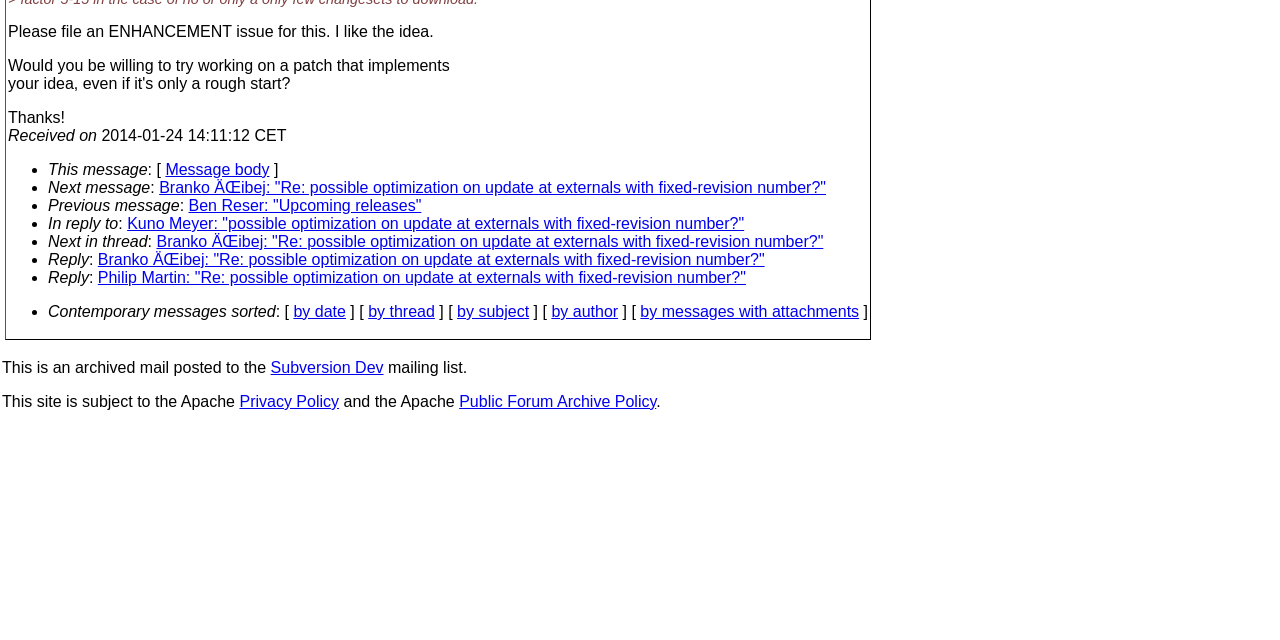Find the bounding box coordinates for the element described here: "Public Forum Archive Policy".

[0.359, 0.614, 0.513, 0.641]